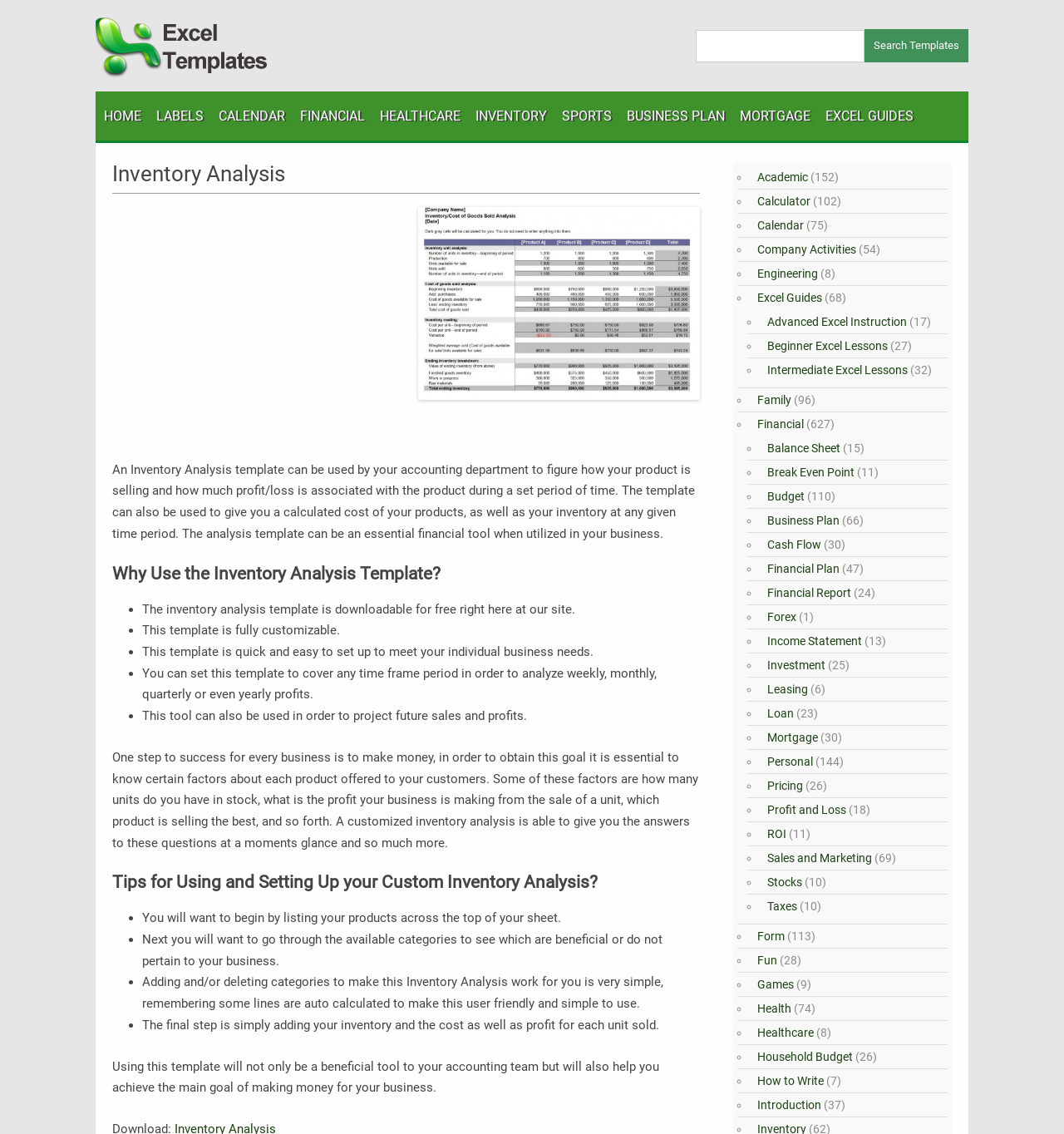What is the purpose of the inventory analysis template?
Refer to the image and answer the question using a single word or phrase.

Financial tool